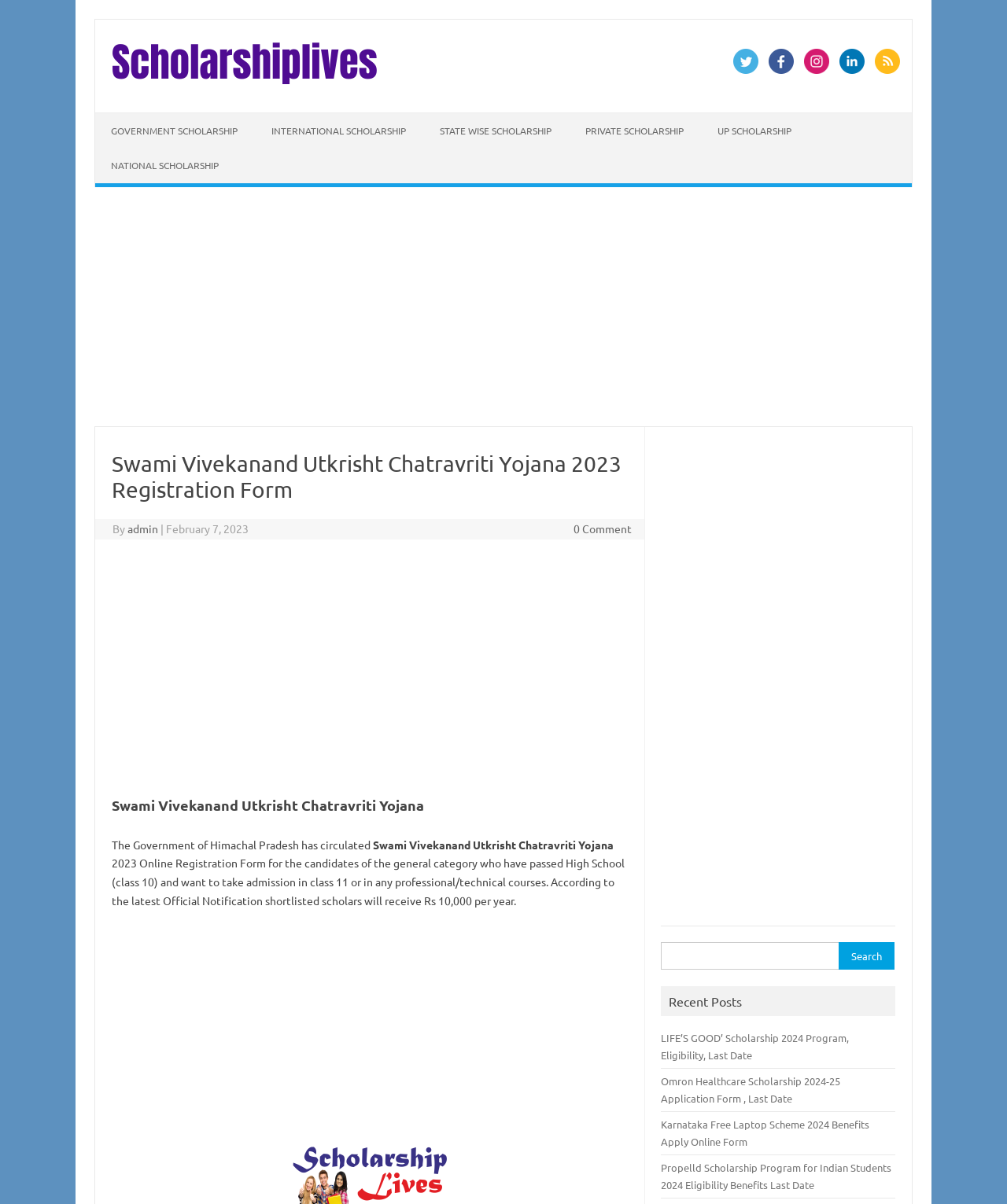Specify the bounding box coordinates of the region I need to click to perform the following instruction: "Follow us on Twitter". The coordinates must be four float numbers in the range of 0 to 1, i.e., [left, top, right, bottom].

[0.724, 0.052, 0.757, 0.063]